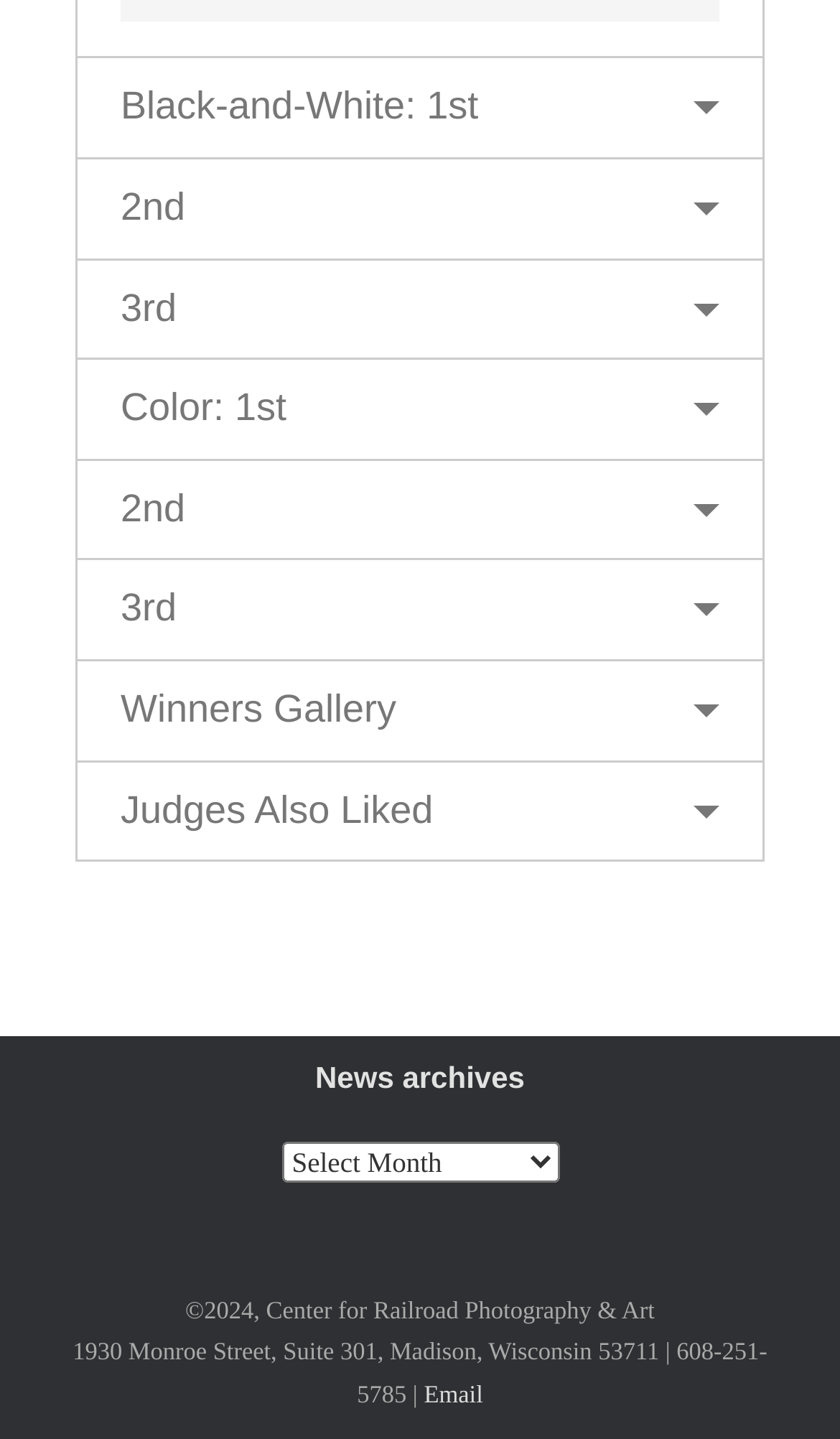Provide the bounding box coordinates for the UI element that is described as: "Color: 1st".

[0.09, 0.25, 0.91, 0.32]